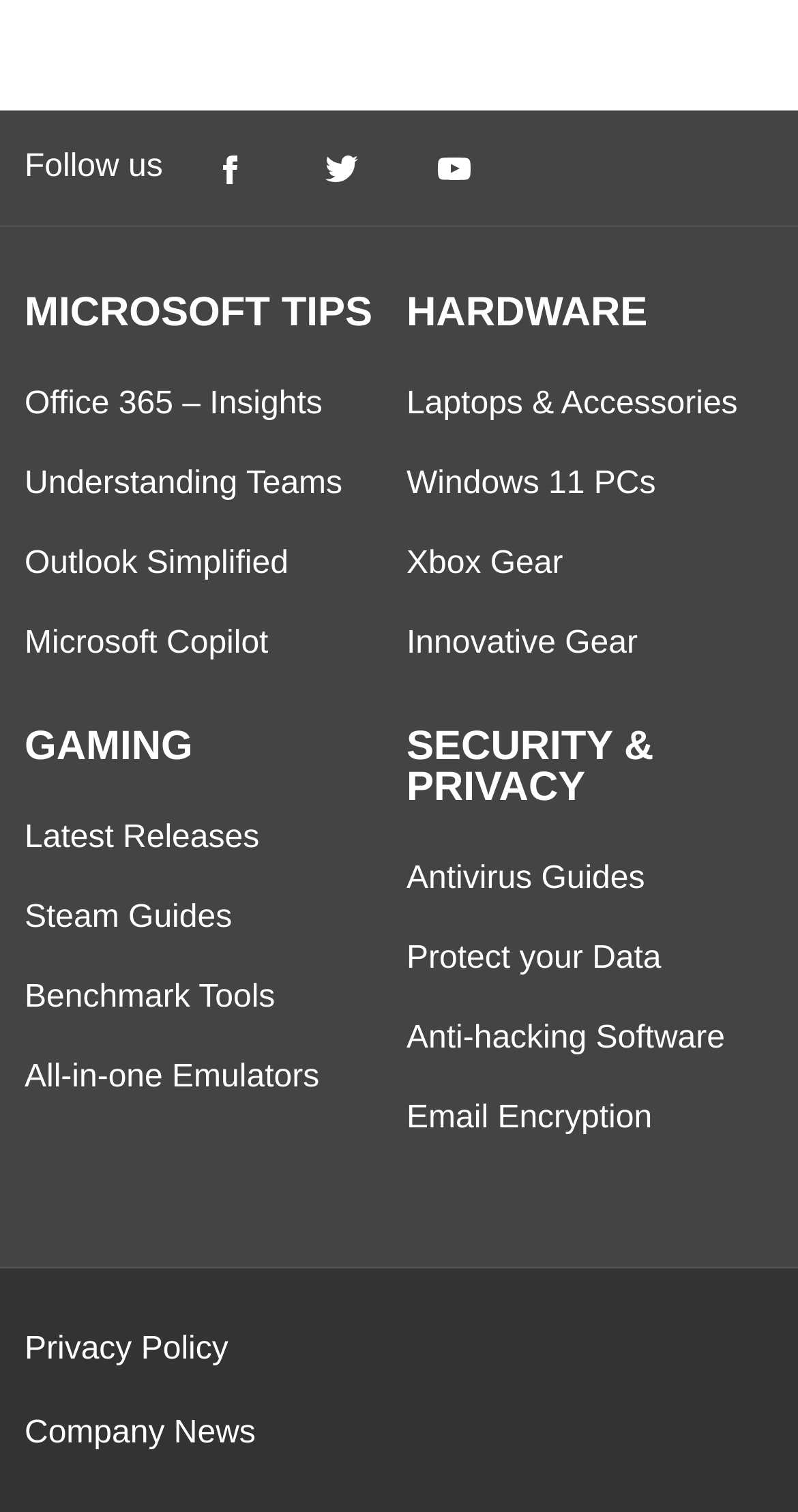What categories of content are available on this website?
Using the image, elaborate on the answer with as much detail as possible.

The website has a navigation menu that categorizes its content into four main sections: Software, Hardware, Gaming, and Security & Privacy. Each section contains links to related articles, guides, and resources.